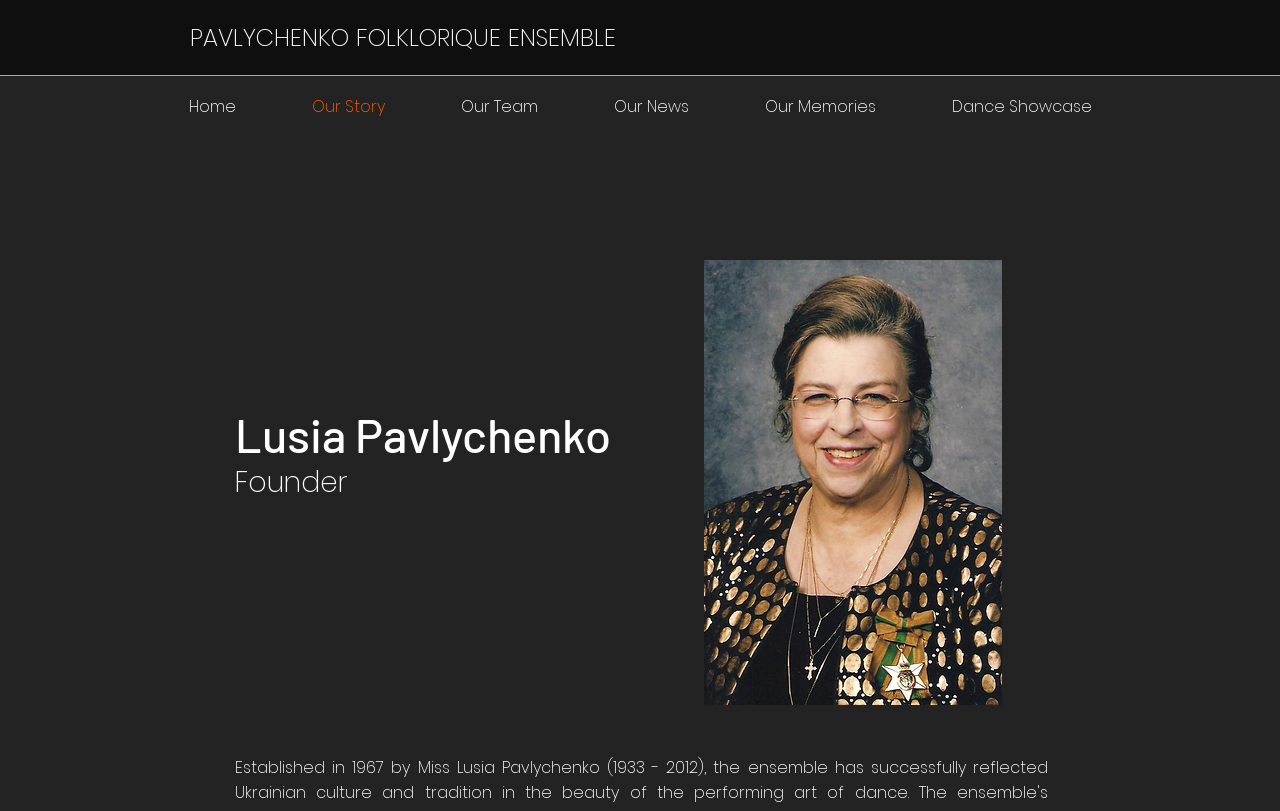Who is the founder of the ensemble?
Can you provide an in-depth and detailed response to the question?

I found the answer by looking at the heading elements with the text 'Lusia Pavlychenko' and 'Founder' which are close to each other, indicating that Lusia Pavlychenko is the founder of the ensemble.